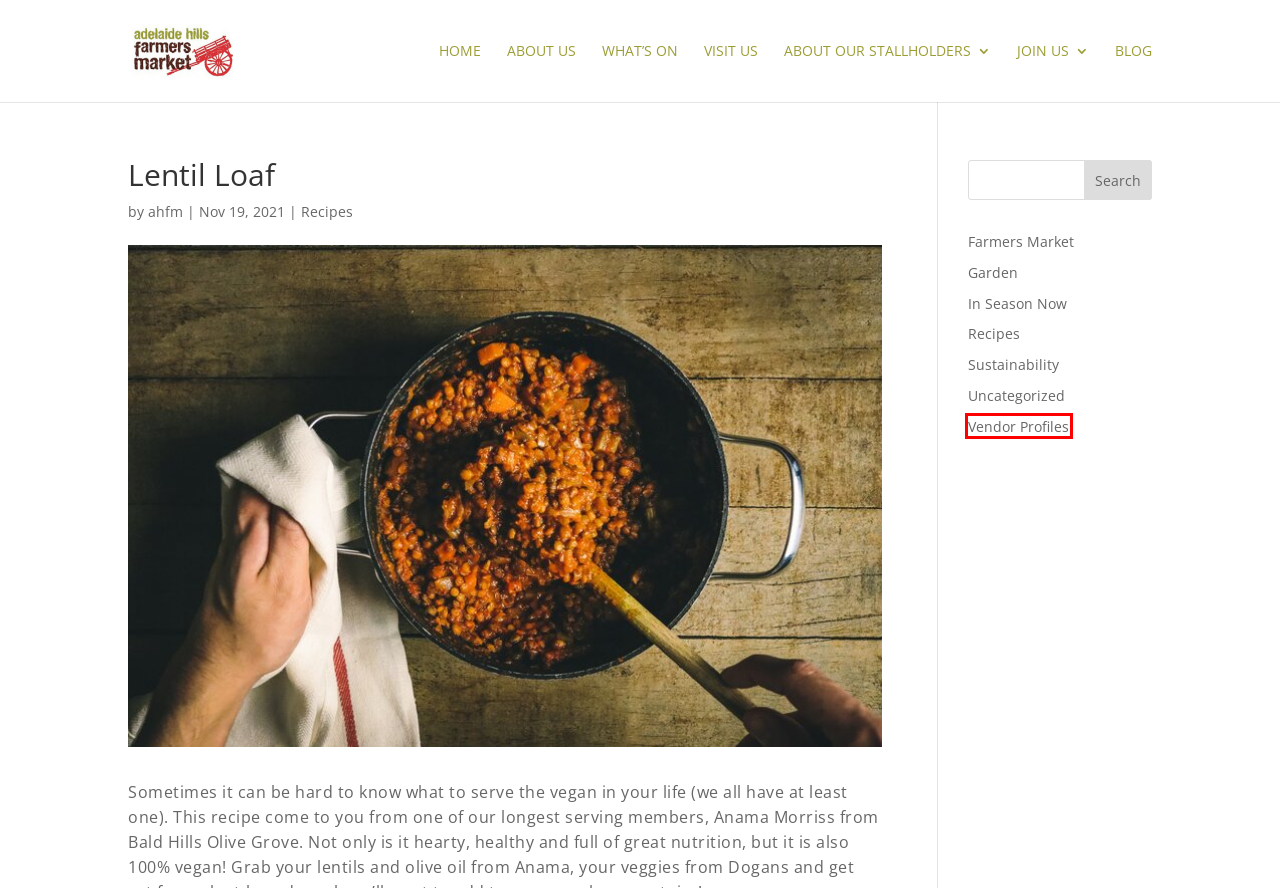Given a screenshot of a webpage with a red bounding box around a UI element, please identify the most appropriate webpage description that matches the new webpage after you click on the element. Here are the candidates:
A. Vendor Profiles Archives - Adelaide Hills Farmers Market
B. Blog - Adelaide Hills Farmers Market
C. Home - Adelaide Hills Farmers Market
D. Sustainability Archives - Adelaide Hills Farmers Market
E. Farmers Market Archives - Adelaide Hills Farmers Market
F. In Season Now Archives - Adelaide Hills Farmers Market
G. Uncategorized Archives - Adelaide Hills Farmers Market
H. Recipes Archives - Adelaide Hills Farmers Market

A